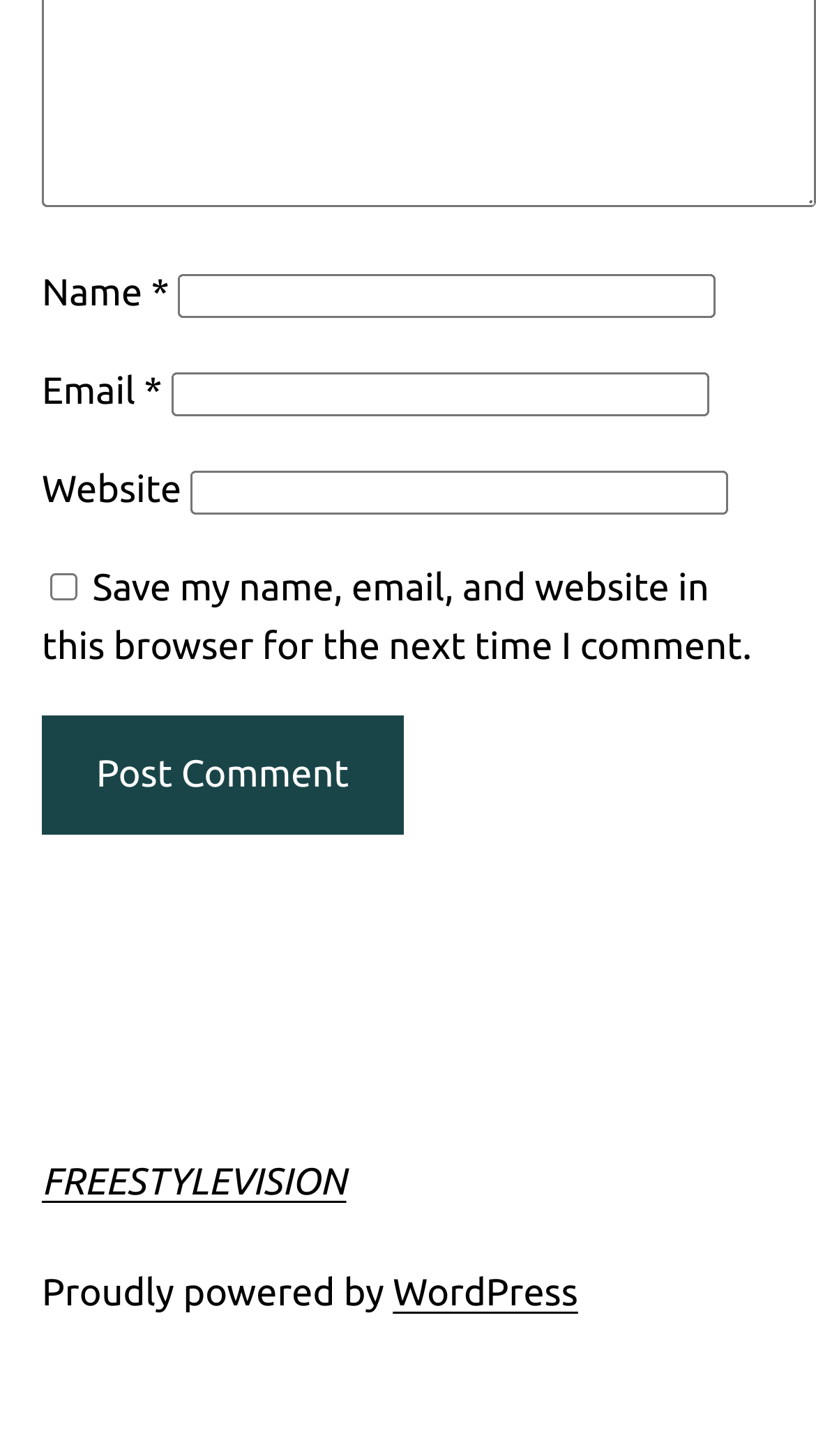What is the function of the button? Based on the screenshot, please respond with a single word or phrase.

Post Comment